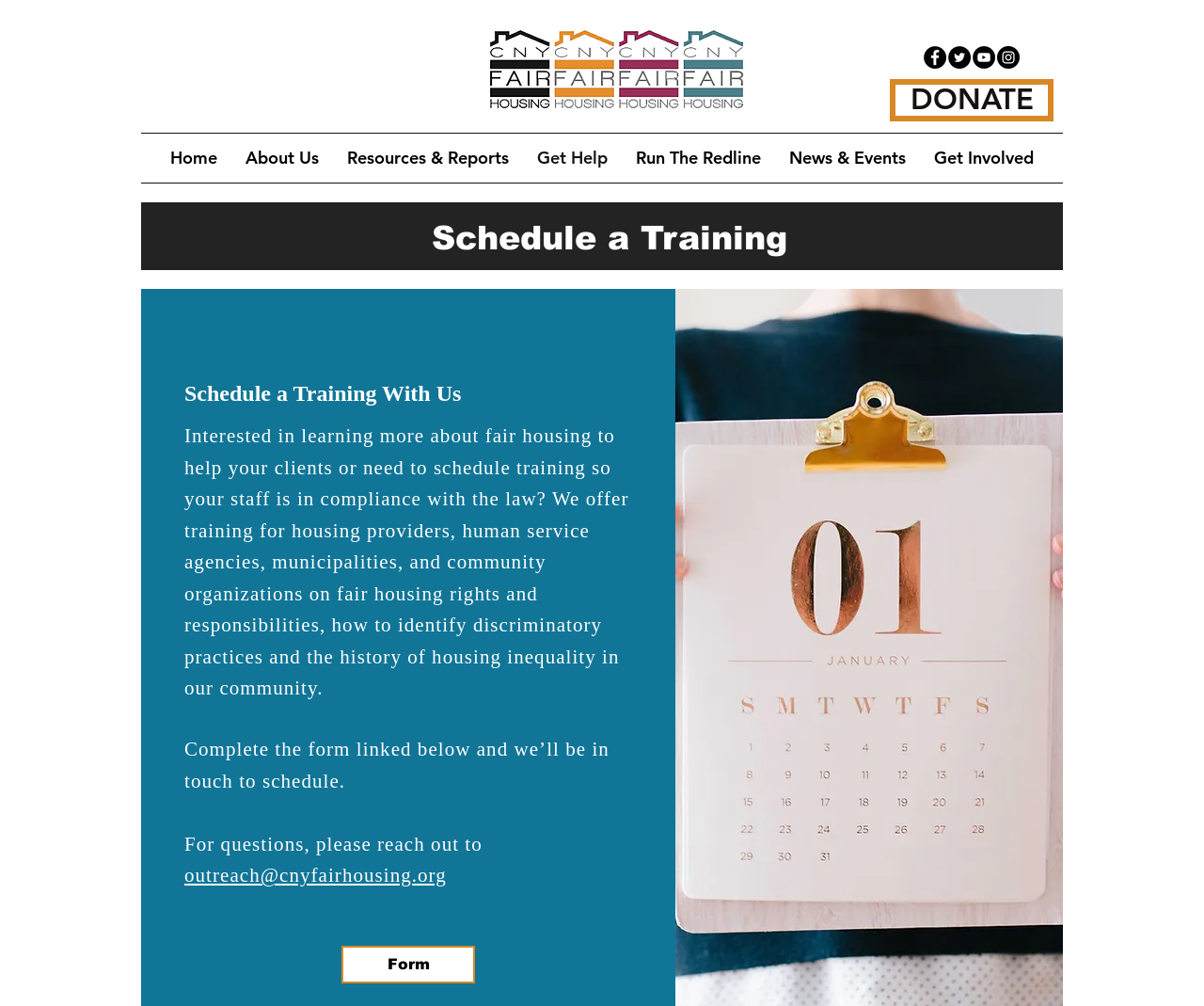Given the element description "DONATE", identify the bounding box of the corresponding UI element.

[0.739, 0.079, 0.875, 0.121]